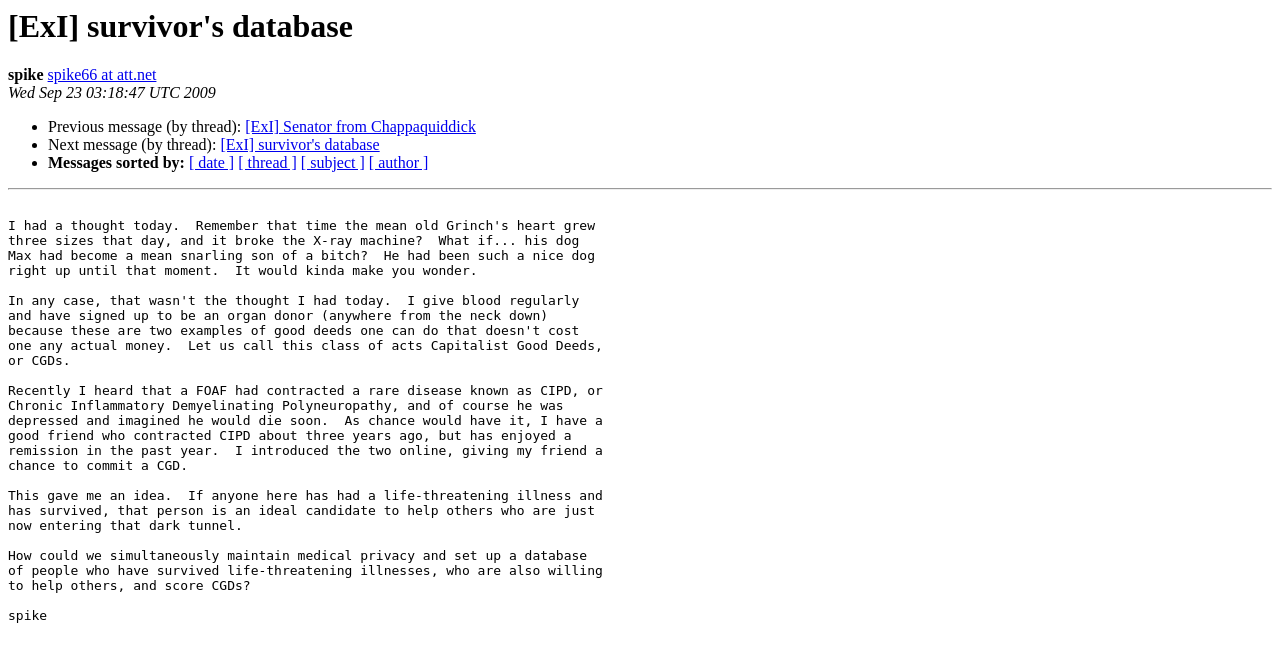What is the subject of the next message?
Refer to the image and provide a one-word or short phrase answer.

[ExI] Senator from Chappaquiddick